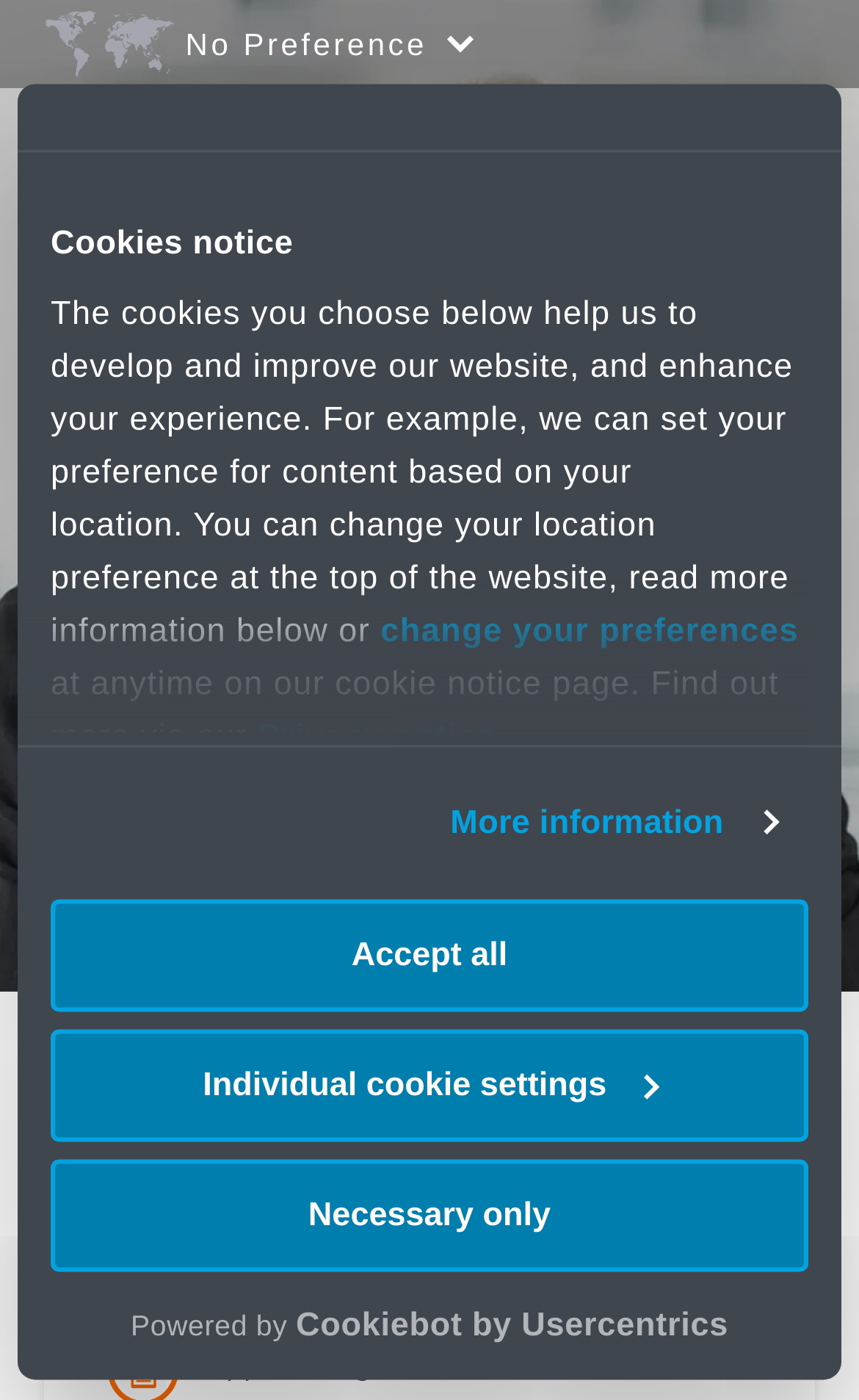Provide the bounding box coordinates of the section that needs to be clicked to accomplish the following instruction: "Go to Codere Argentina."

None